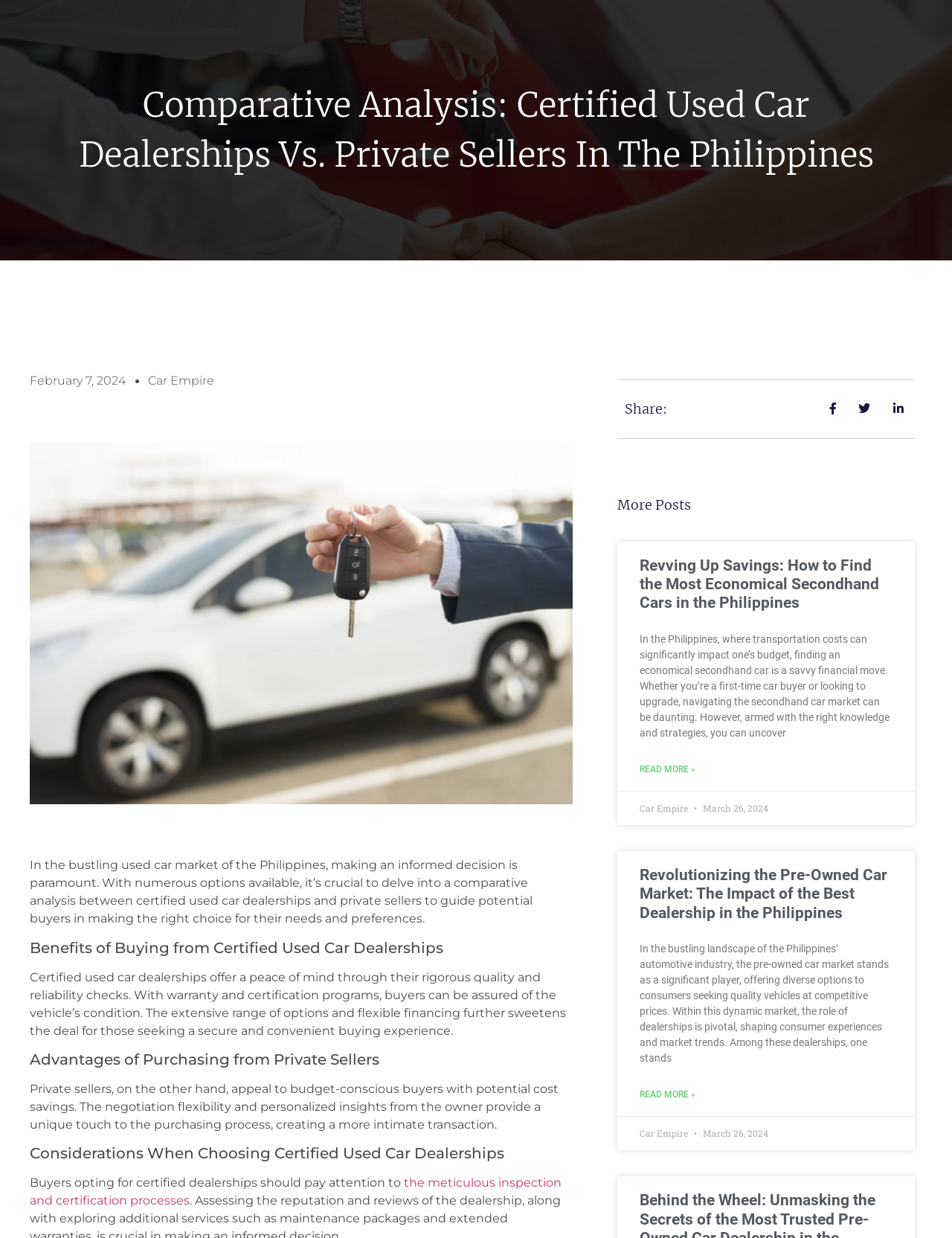What is the benefit of buying from certified used car dealerships?
Look at the screenshot and respond with a single word or phrase.

Peace of mind through quality and reliability checks